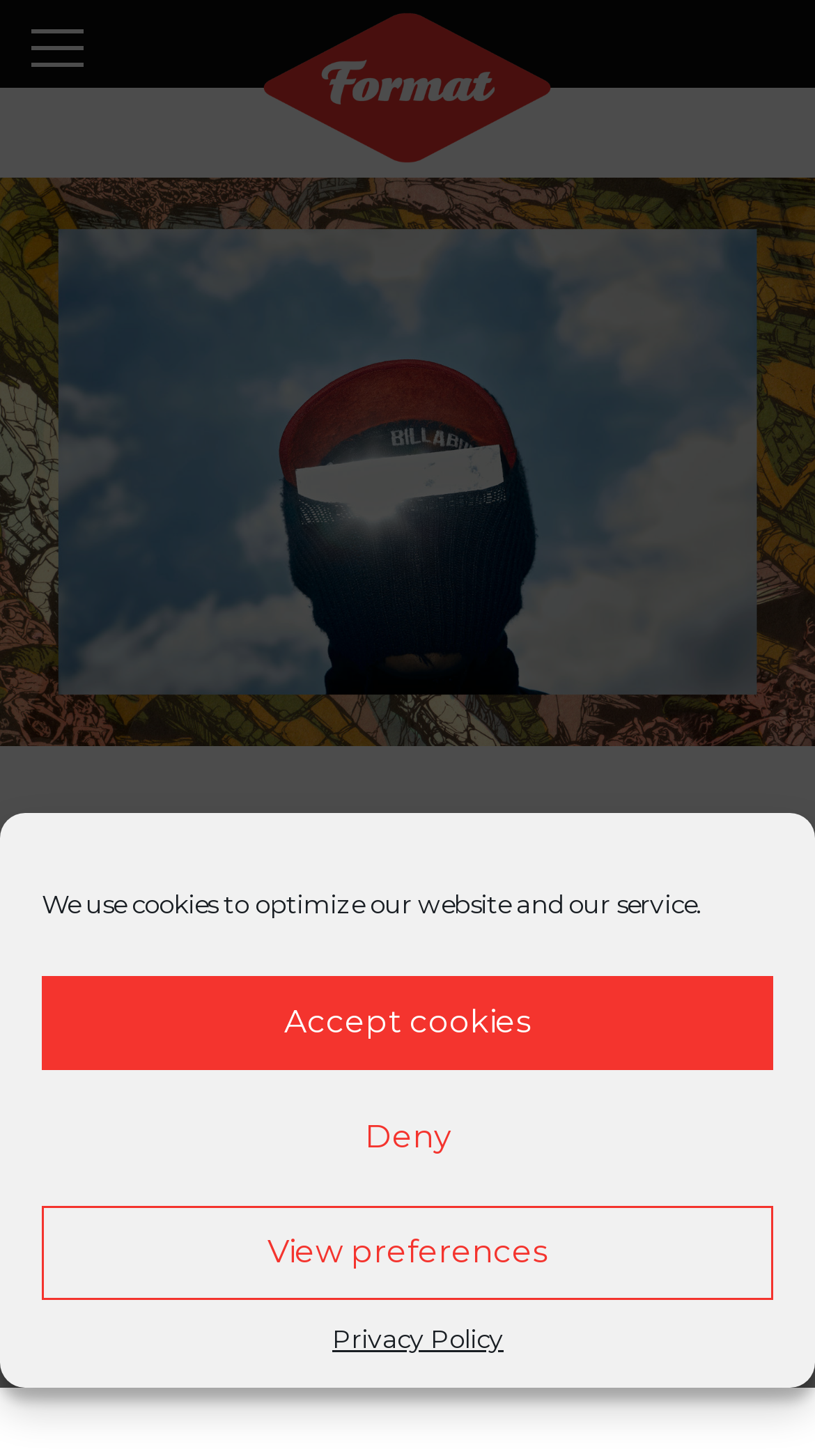Explain the webpage in detail.

The webpage is about Shine Heroes, specifically related to the Format Festival. At the top, there is a small button on the left side, and an image of the Format Festival on the right side. Below this, there are three links: "Partners", an empty link, and another empty link, each accompanied by a small image.

A dialog box for managing cookie consent is displayed prominently, with a message explaining the use of cookies. The dialog box has three buttons: "Accept cookies", "Deny", and "View preferences". There is also a link to the "Privacy Policy" at the bottom of the dialog box.

Below the dialog box, there is a heading that reads "Shine Heroes", followed by a date range from March 12, 2021, to March 5, 2023. A list item with a bullet point is displayed, containing a link to "FORMAT21 Online: Room 18". The text "Free" is written above a call-to-action button that says "EXPLORE NOW".

At the very bottom of the page, there is a photo credit line that reads "Photo by Federico Estol".